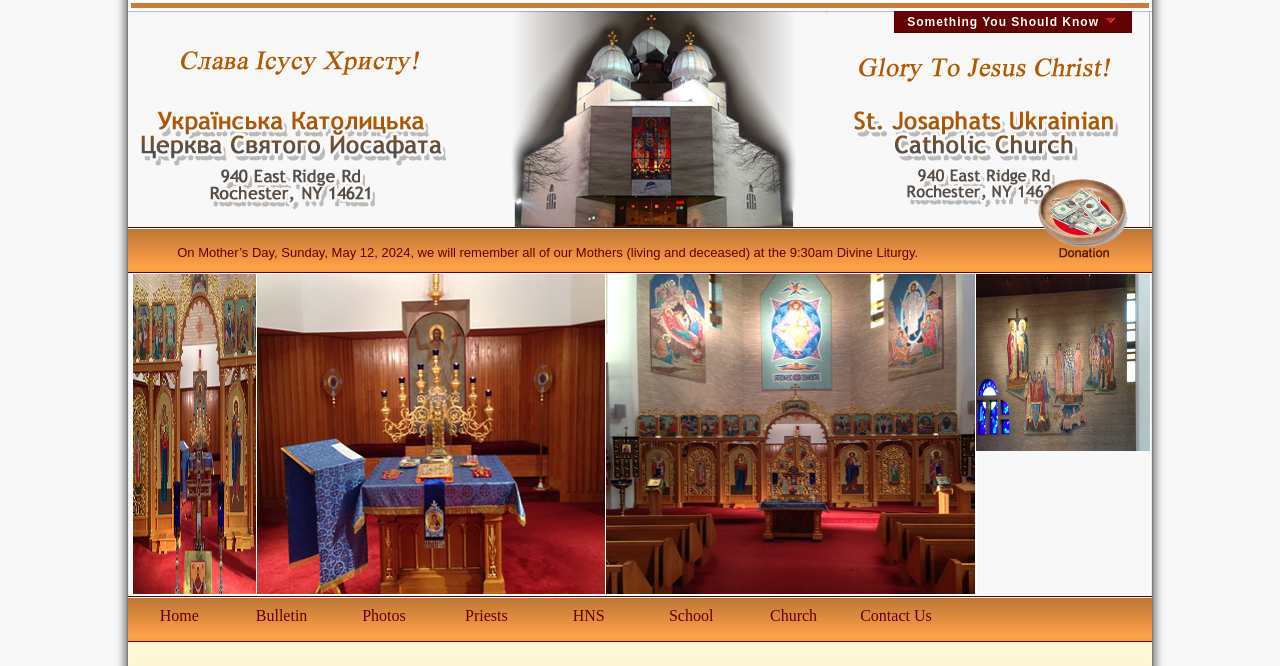Based on the image, give a detailed response to the question: What is the deadline for submitting notices for the Sunday Bulletin?

I looked for information related to the Sunday Bulletin on the webpage and found a section titled 'Something you should know'. In this section, I found a table with information about various church activities, including the Sunday Bulletin. According to the table, notices for the Sunday Bulletin should be phoned in or brought to the Parish Office no later than 12:00 noon on the Monday previous to the publication.